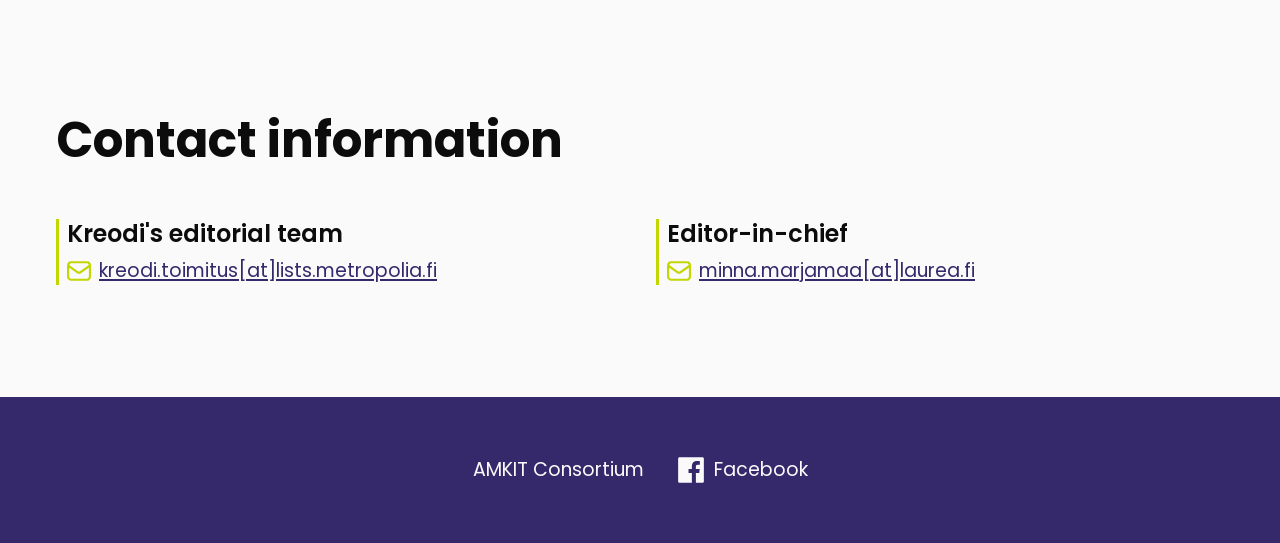Use a single word or phrase to answer the question: 
What is the name of the consortium mentioned?

AMKIT Consortium